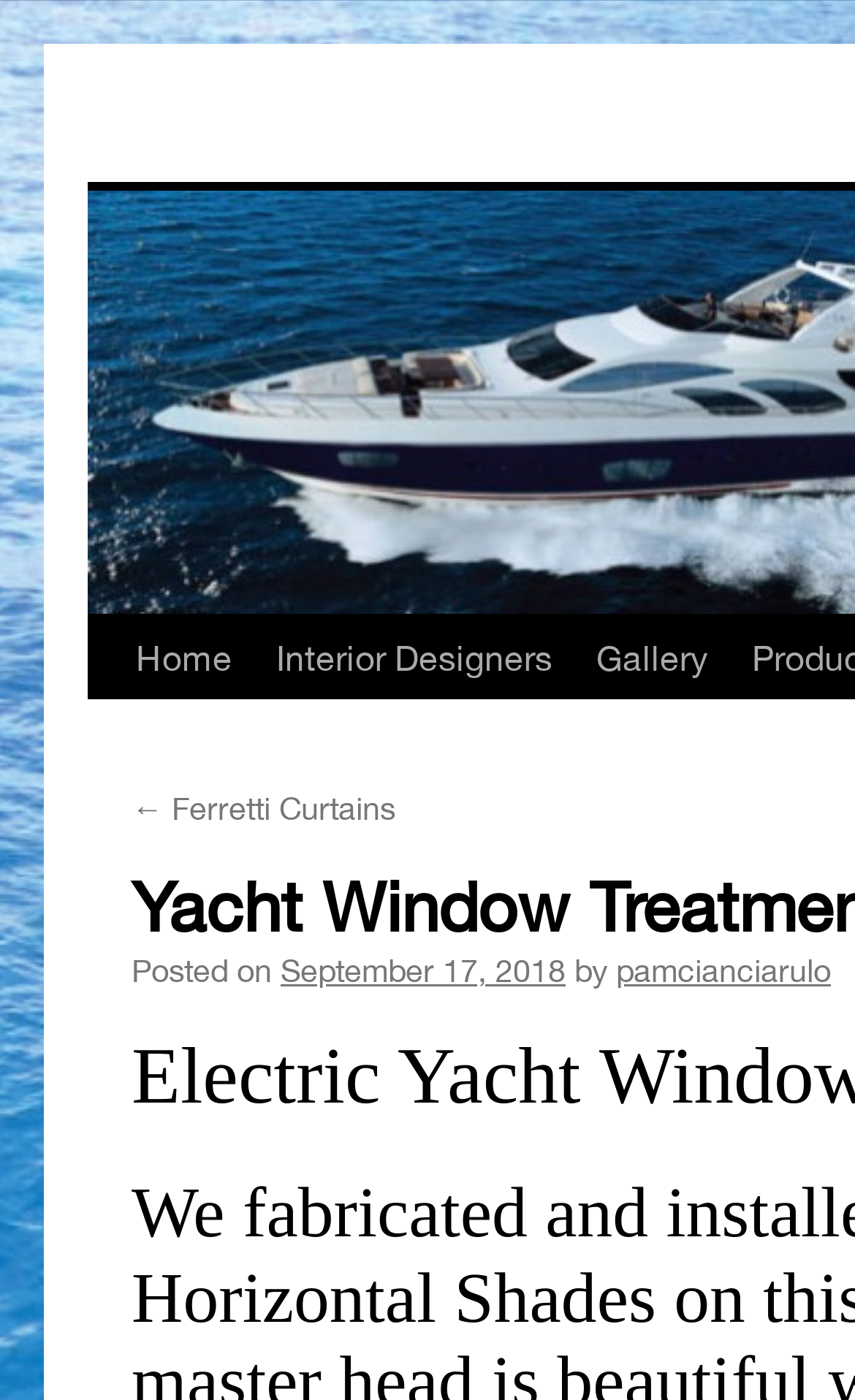From the webpage screenshot, predict the bounding box of the UI element that matches this description: "← Ferretti Curtains".

[0.154, 0.564, 0.463, 0.59]